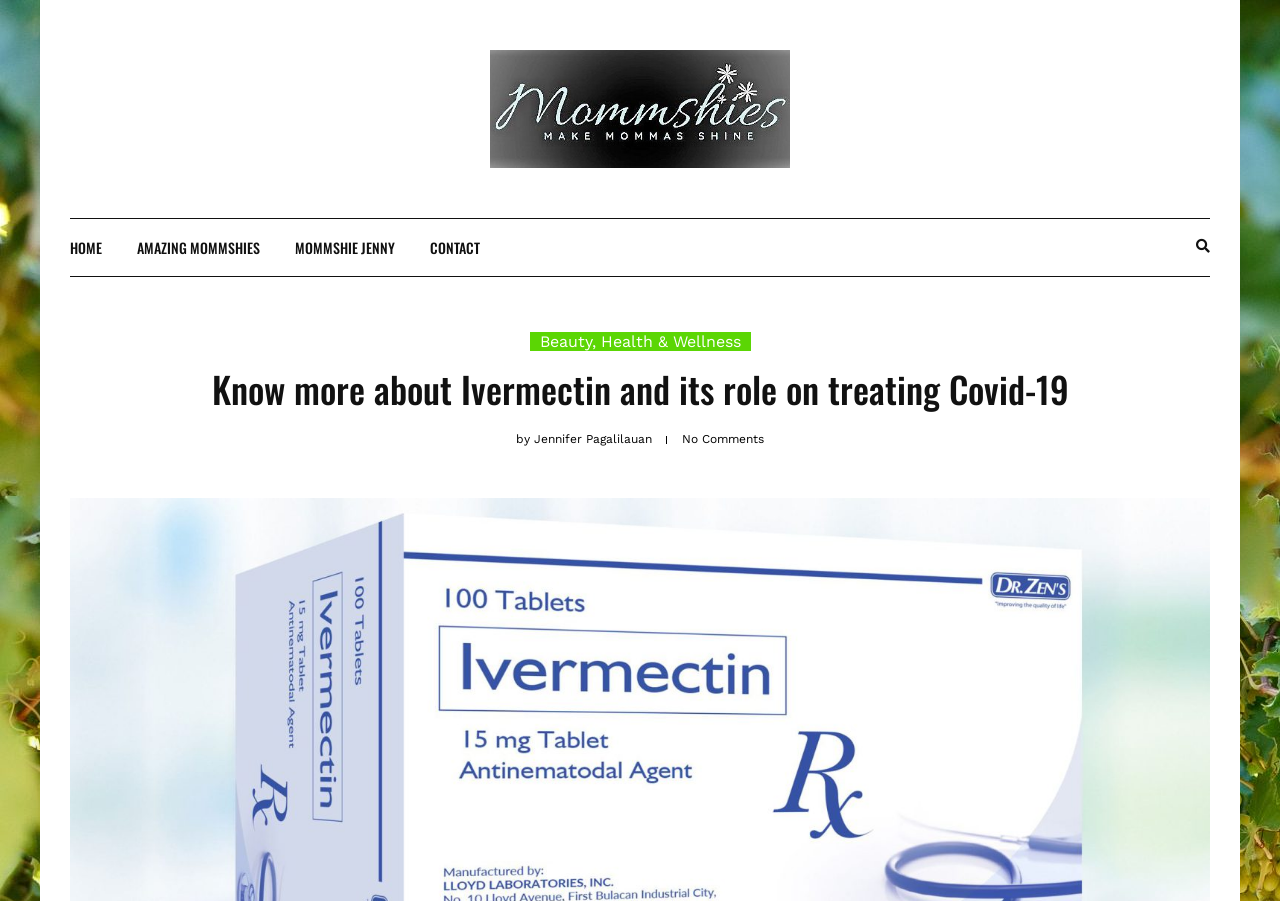Can you determine the main header of this webpage?

Know more about Ivermectin and its role on treating Covid-19